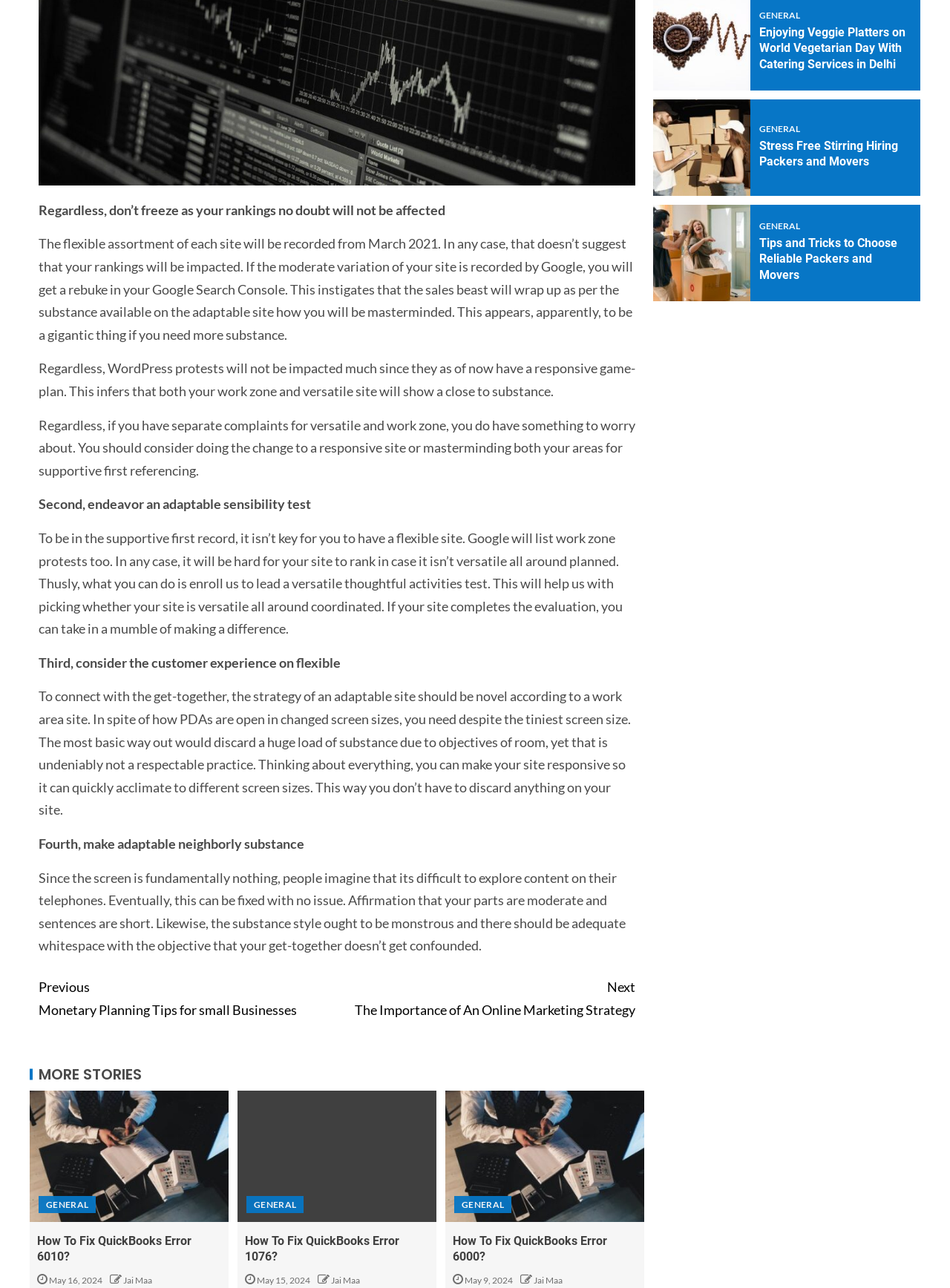Identify the coordinates of the bounding box for the element that must be clicked to accomplish the instruction: "read about communication".

None